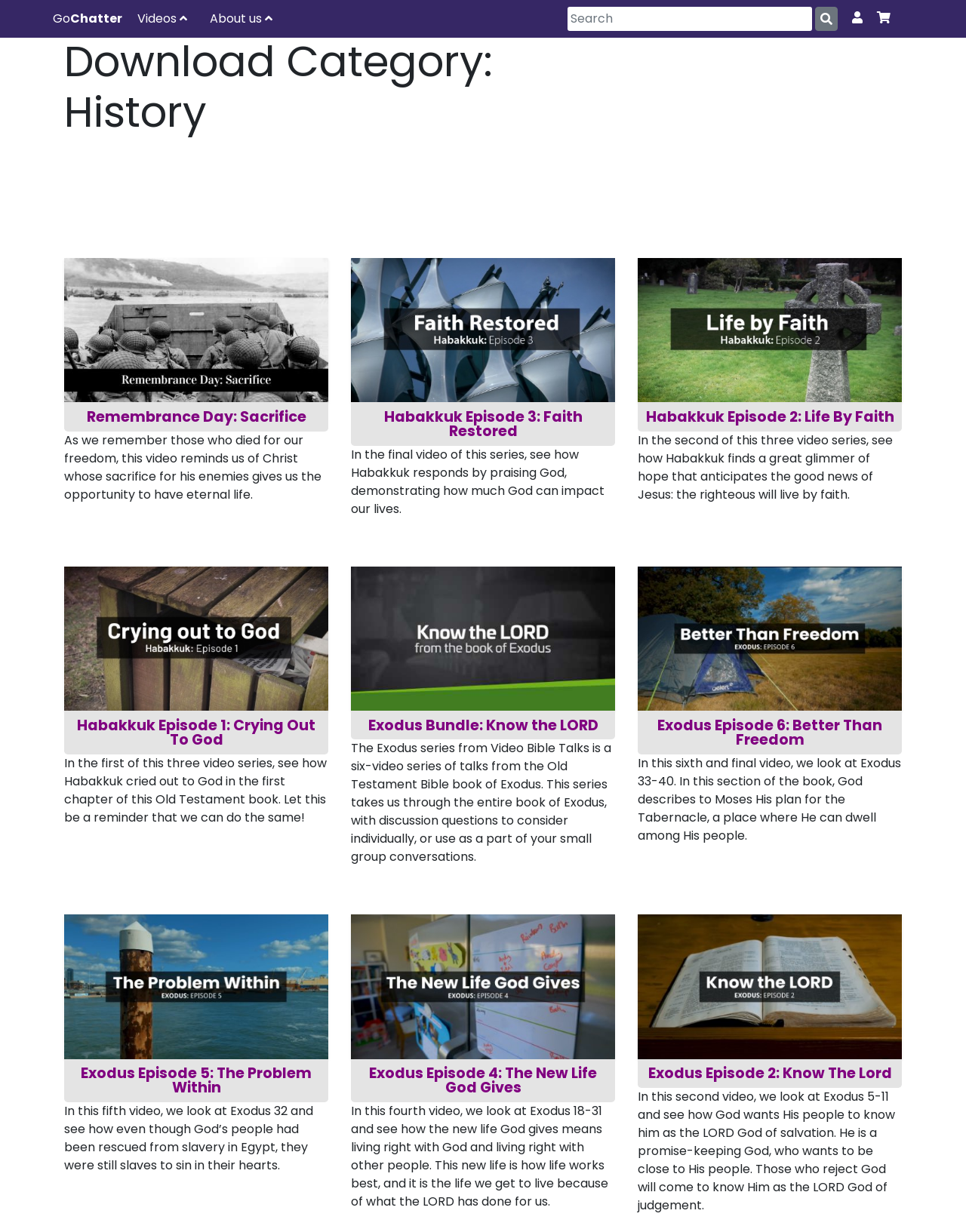Please provide a brief answer to the following inquiry using a single word or phrase:
What is the focus of the 'Exodus' series?

The book of Exodus